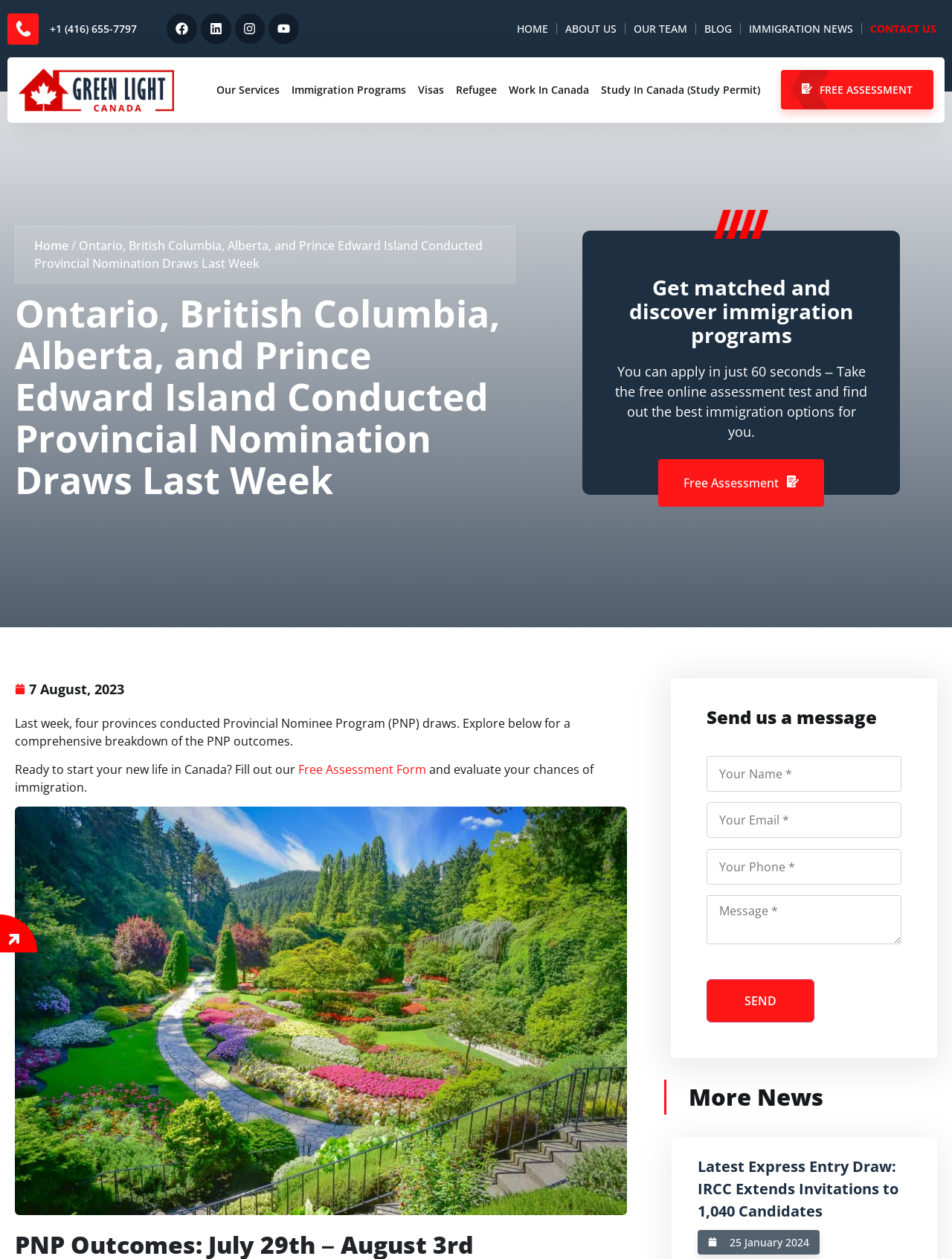How many news headings are there?
Using the picture, provide a one-word or short phrase answer.

2